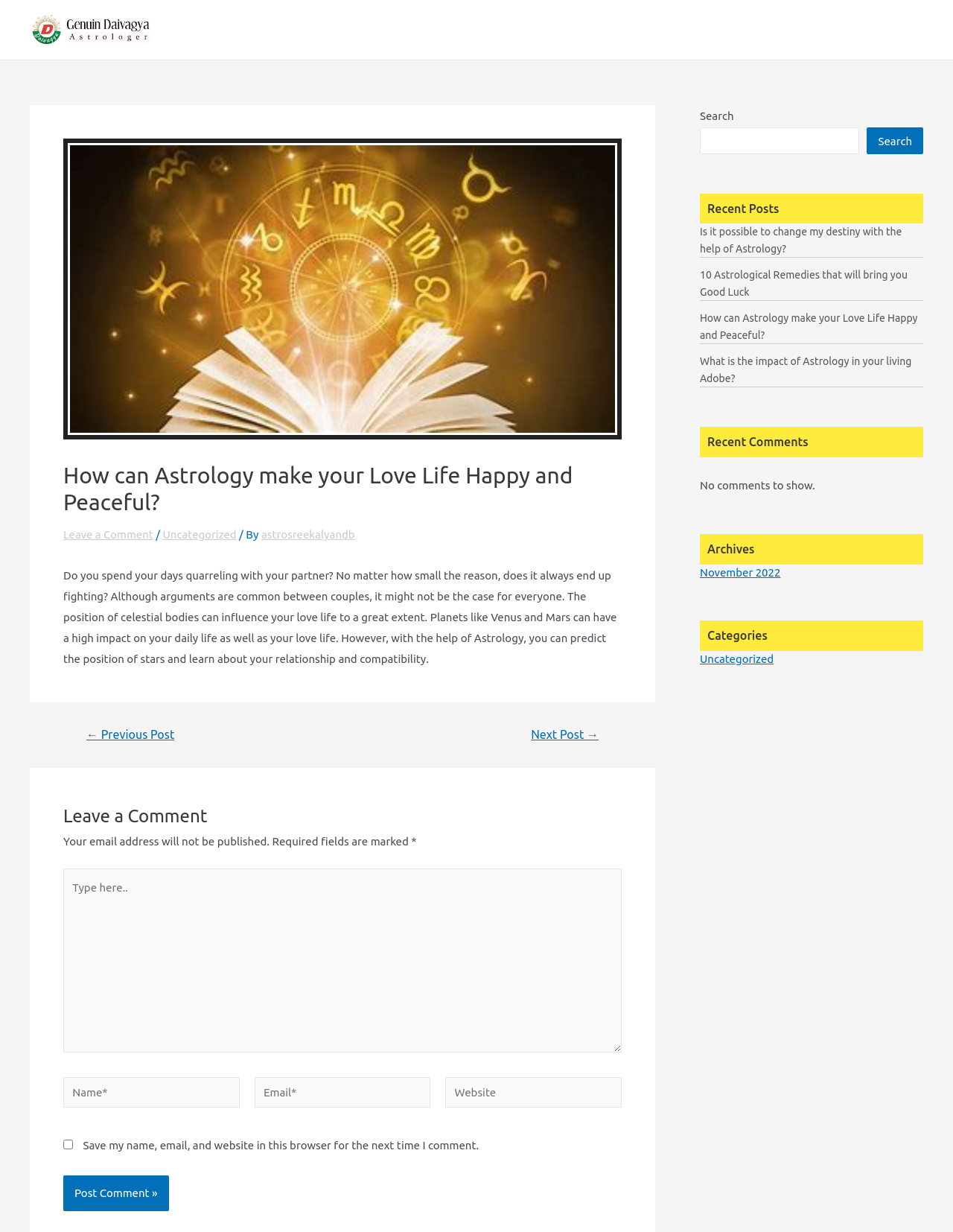Determine the bounding box coordinates of the clickable region to execute the instruction: "Search". The coordinates should be four float numbers between 0 and 1, denoted as [left, top, right, bottom].

[0.91, 0.103, 0.969, 0.125]